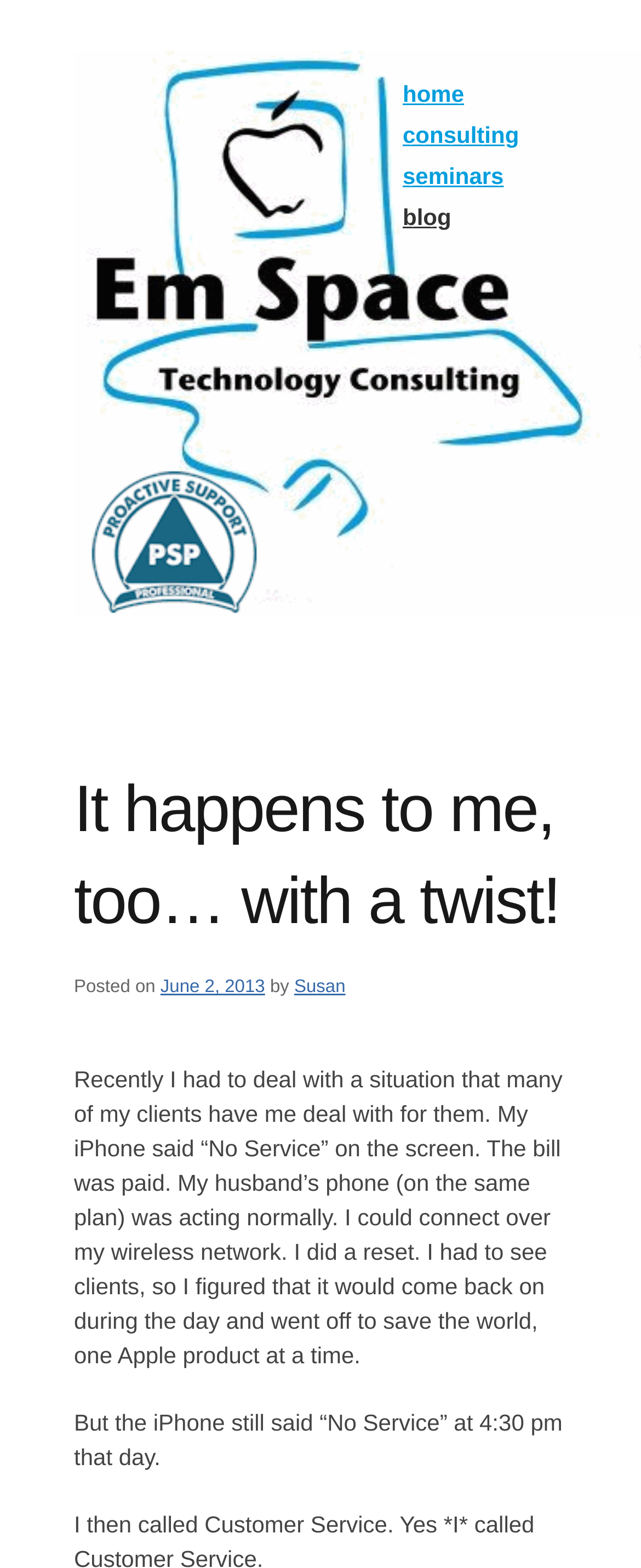What is the date of the latest article?
Give a thorough and detailed response to the question.

The date of the latest article can be found by looking at the text 'Posted on' followed by a link, which is 'June 2, 2013'. This indicates that the article was posted on June 2, 2013.